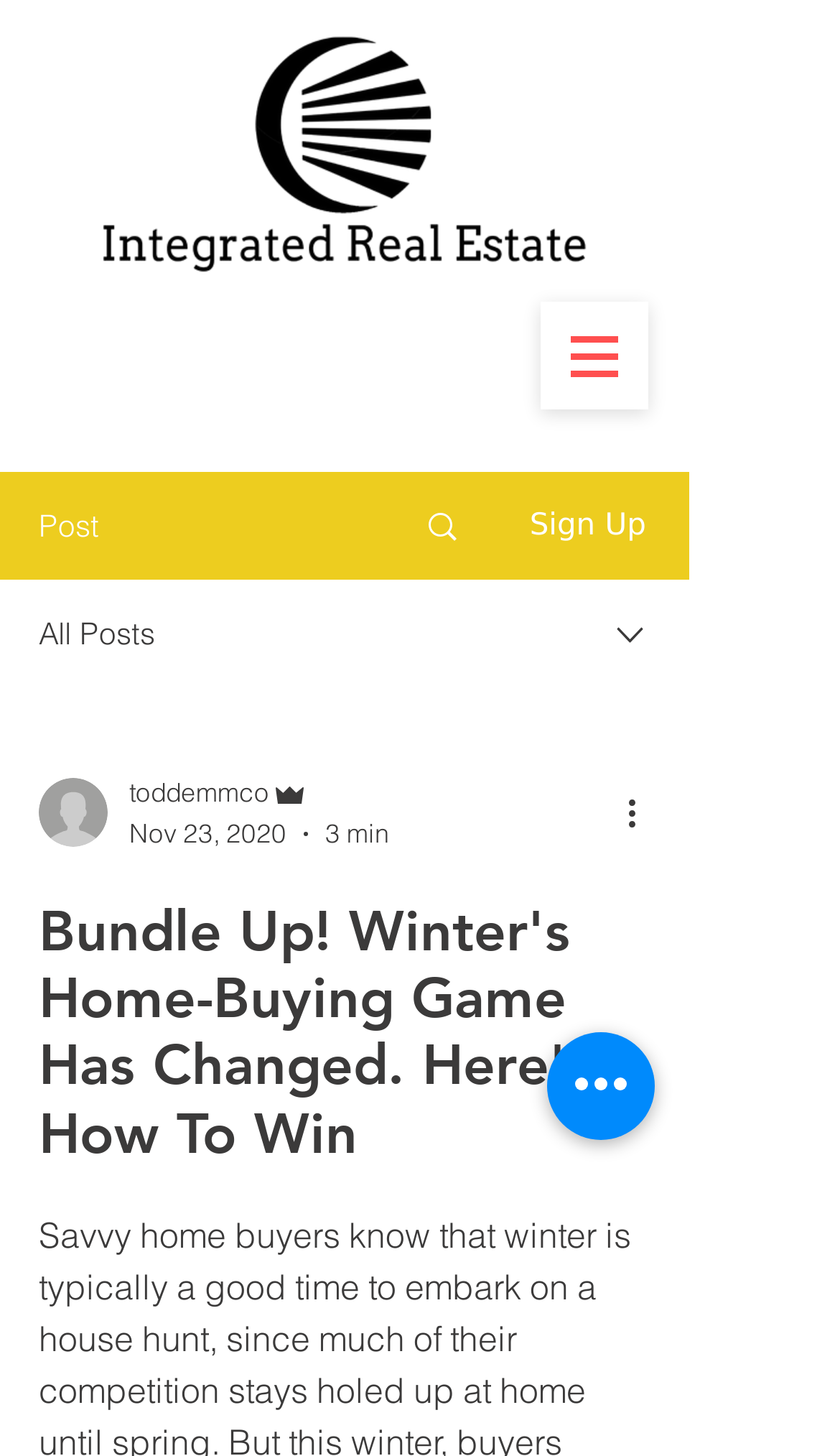What is the author of the article?
Answer the question with a thorough and detailed explanation.

I found the author's name by looking at the section that contains the writer's picture and other details. The author's name is 'toddemmco' which is mentioned next to the 'Admin' label.